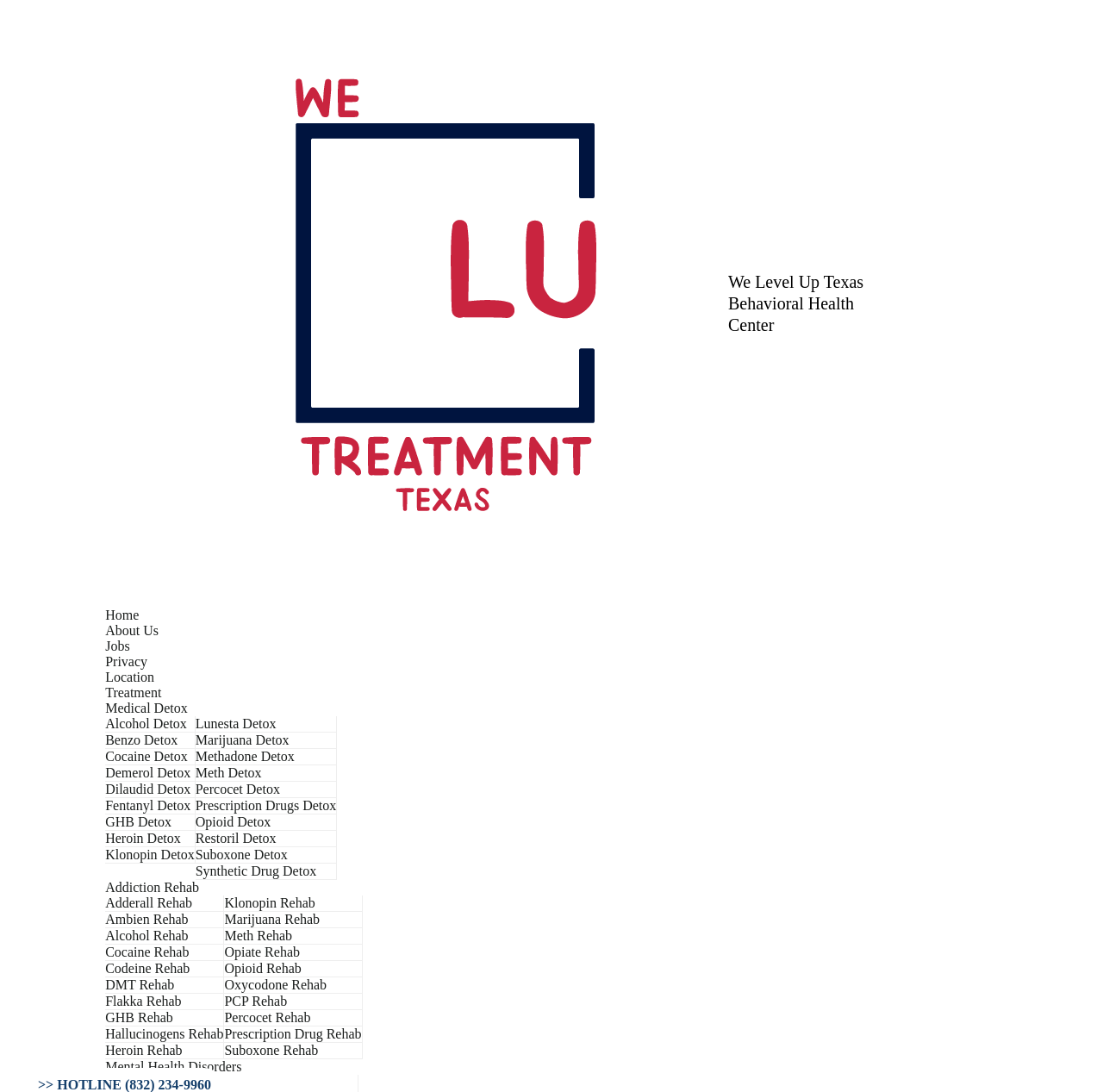How many rehab programs are listed?
Identify the answer in the screenshot and reply with a single word or phrase.

20